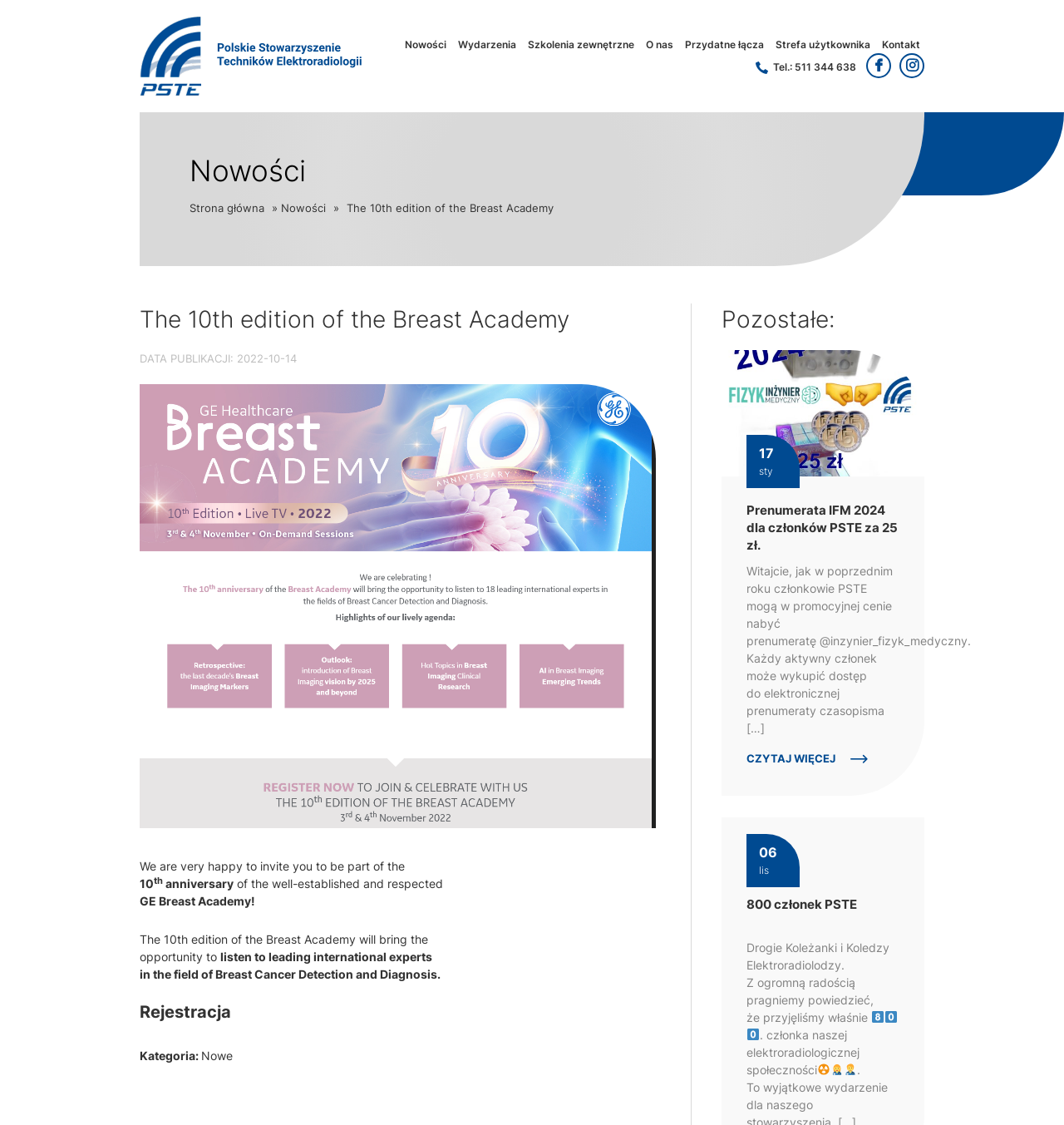Specify the bounding box coordinates of the area to click in order to follow the given instruction: "View 800 członek PSTE news."

[0.702, 0.796, 0.845, 0.827]